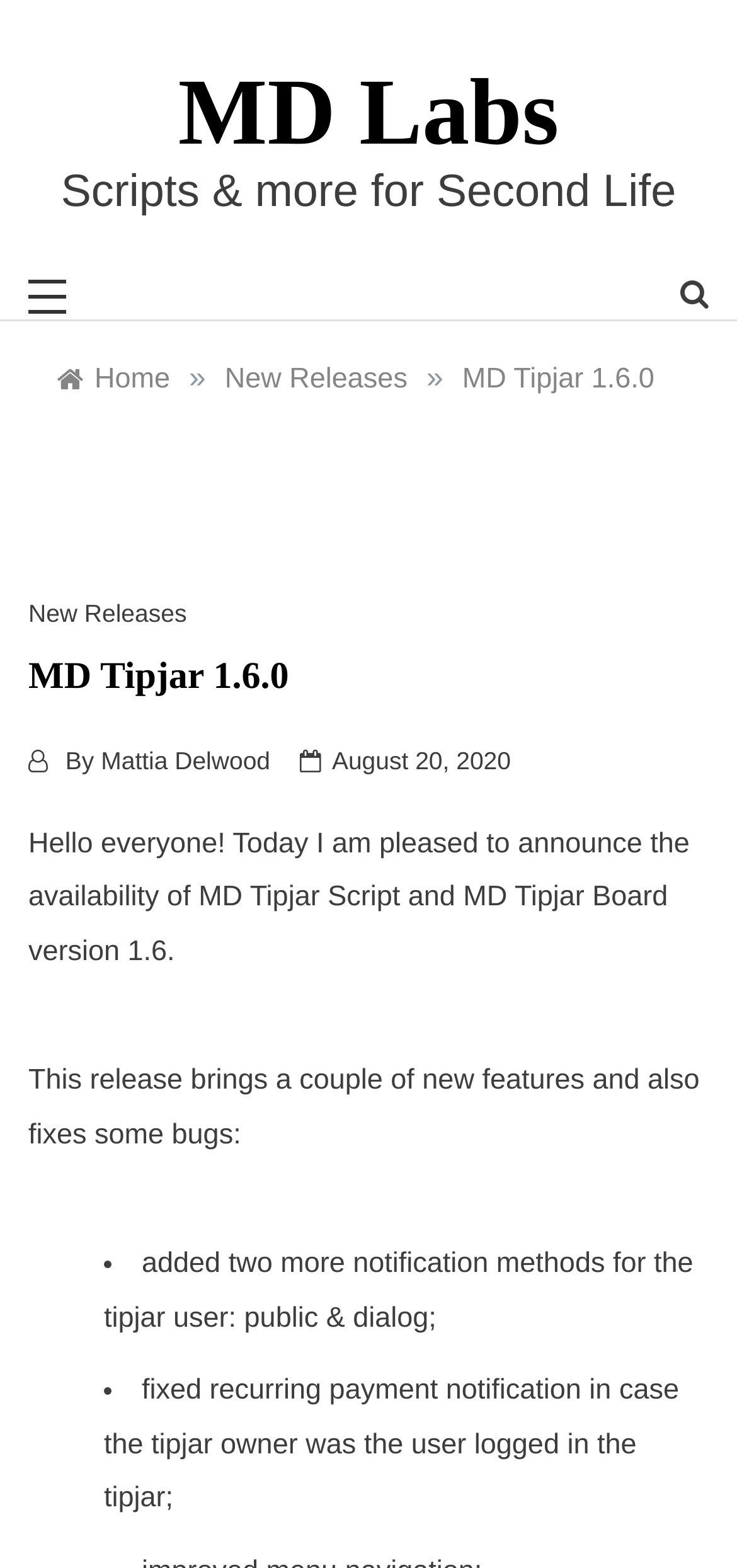From the element description: "MD Tipjar 1.6.0", extract the bounding box coordinates of the UI element. The coordinates should be expressed as four float numbers between 0 and 1, in the order [left, top, right, bottom].

[0.627, 0.231, 0.888, 0.252]